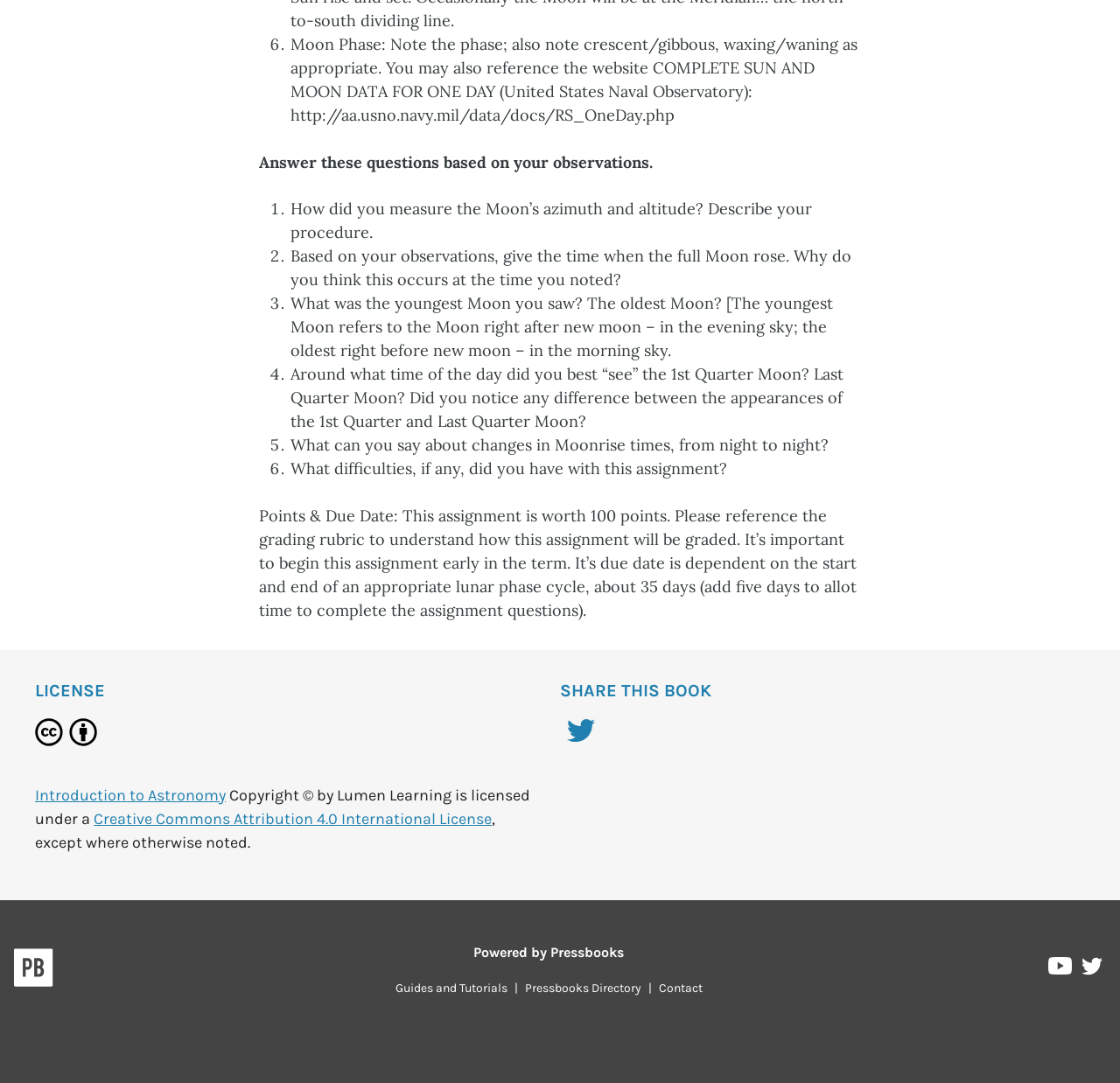Using the format (top-left x, top-left y, bottom-right x, bottom-right y), and given the element description, identify the bounding box coordinates within the screenshot: Twitter

None